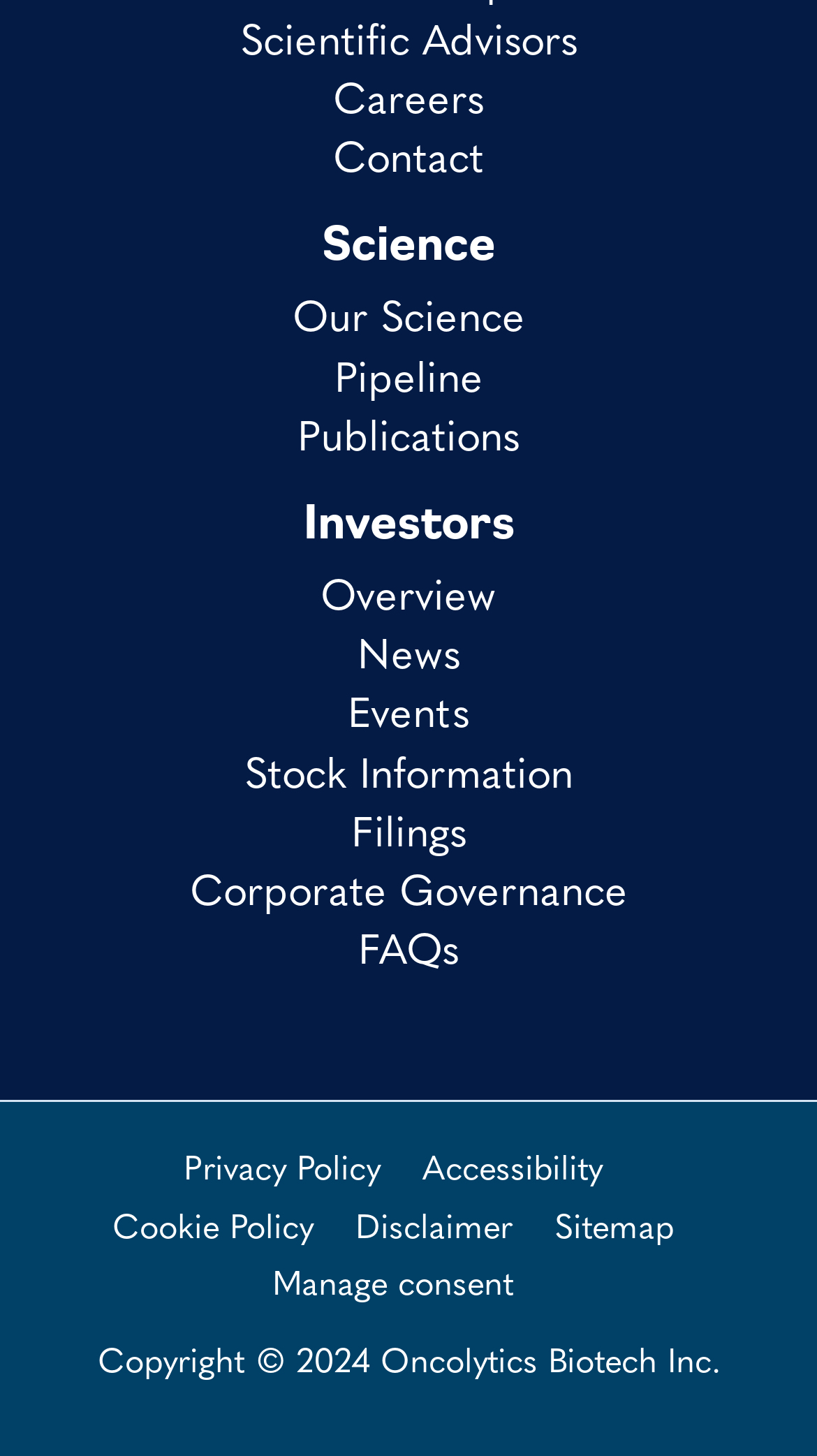How many links are there in the Science section?
From the image, provide a succinct answer in one word or a short phrase.

3